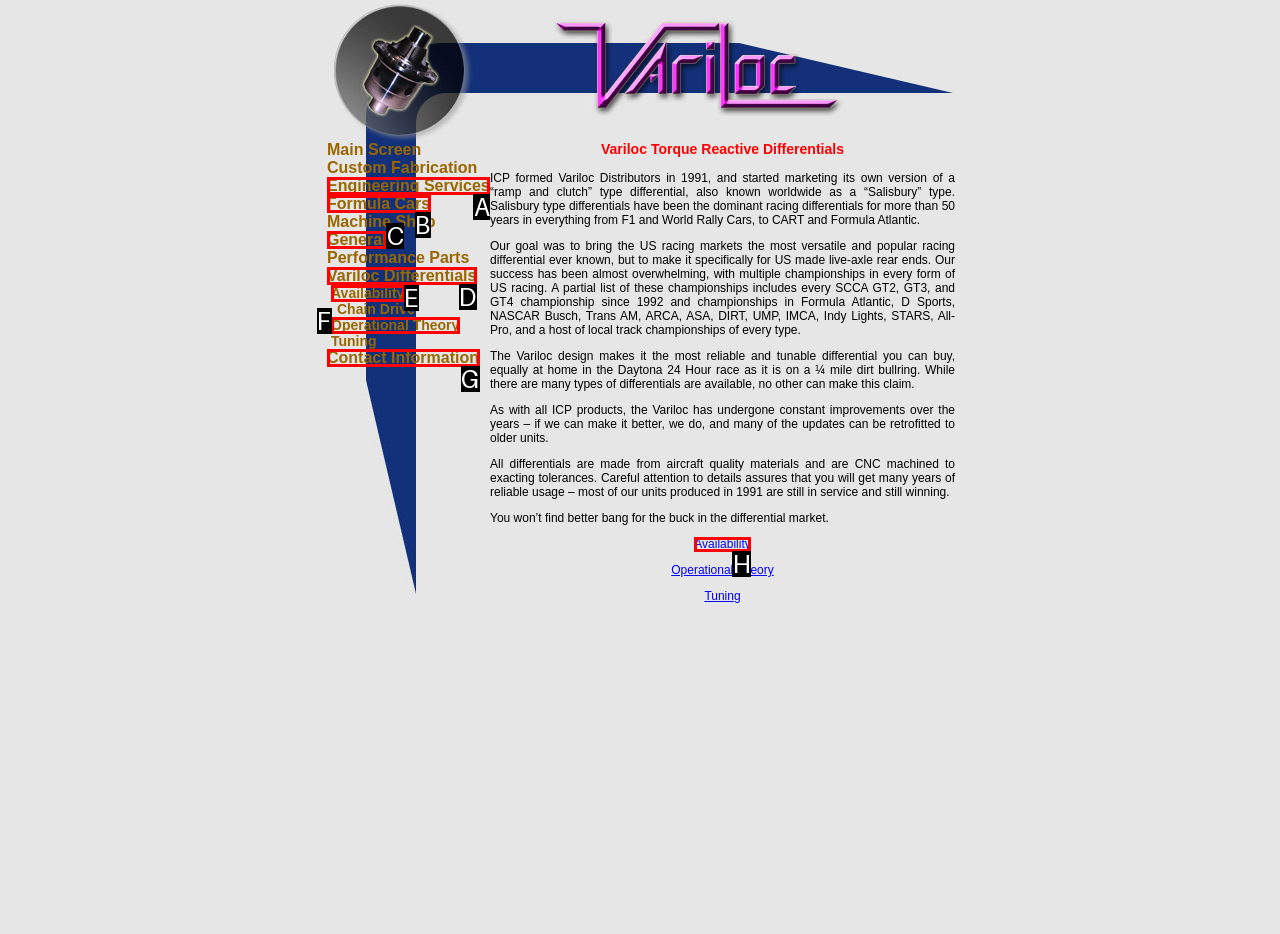Which HTML element matches the description: Variloc Differentials?
Reply with the letter of the correct choice.

D